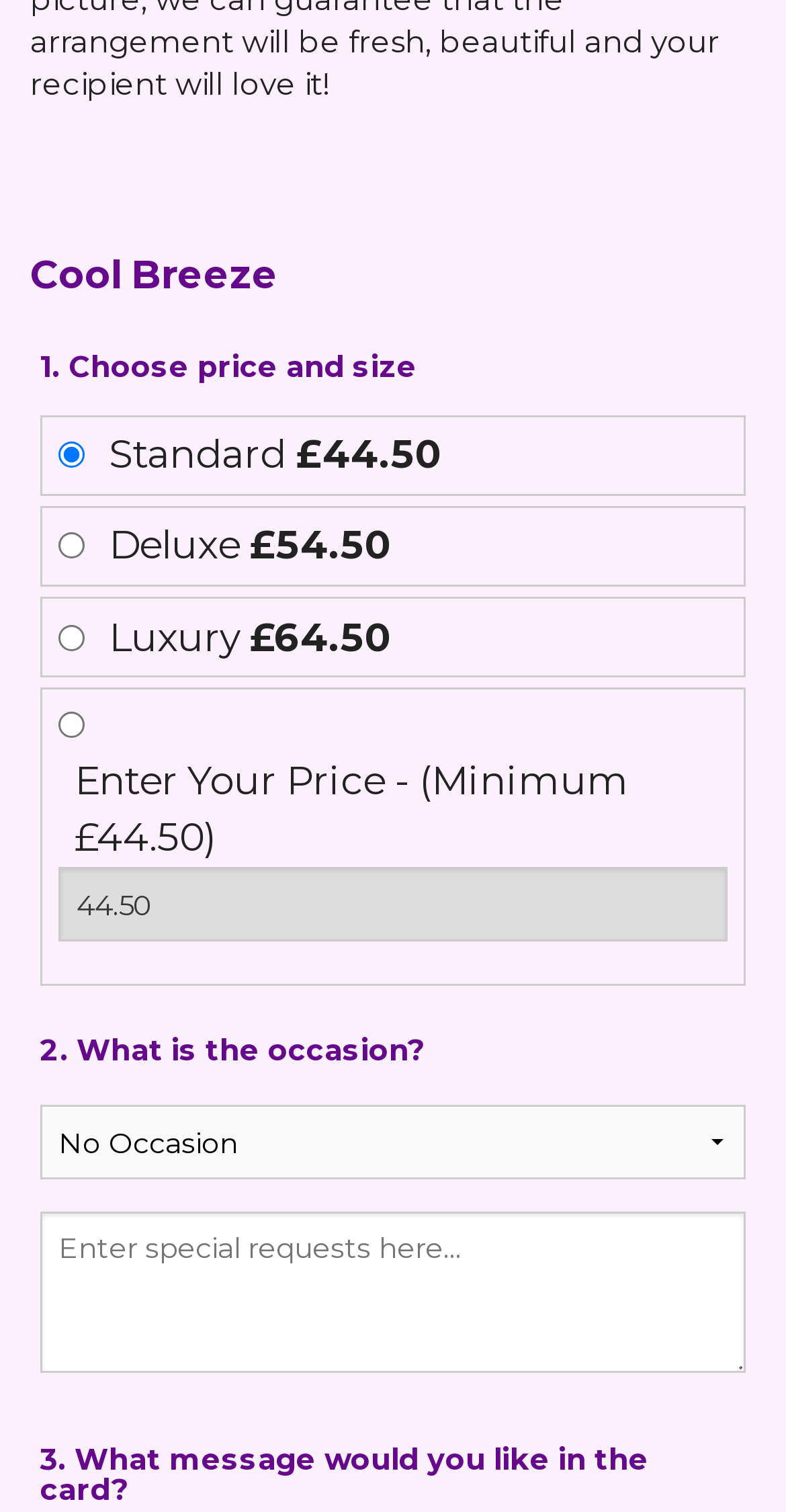What is the default selected option for price and size?
Examine the image and provide an in-depth answer to the question.

I checked the radio buttons under the '1. Choose price and size' group and found that the 'Standard £44.50' option is checked, indicating that it is the default selected option.